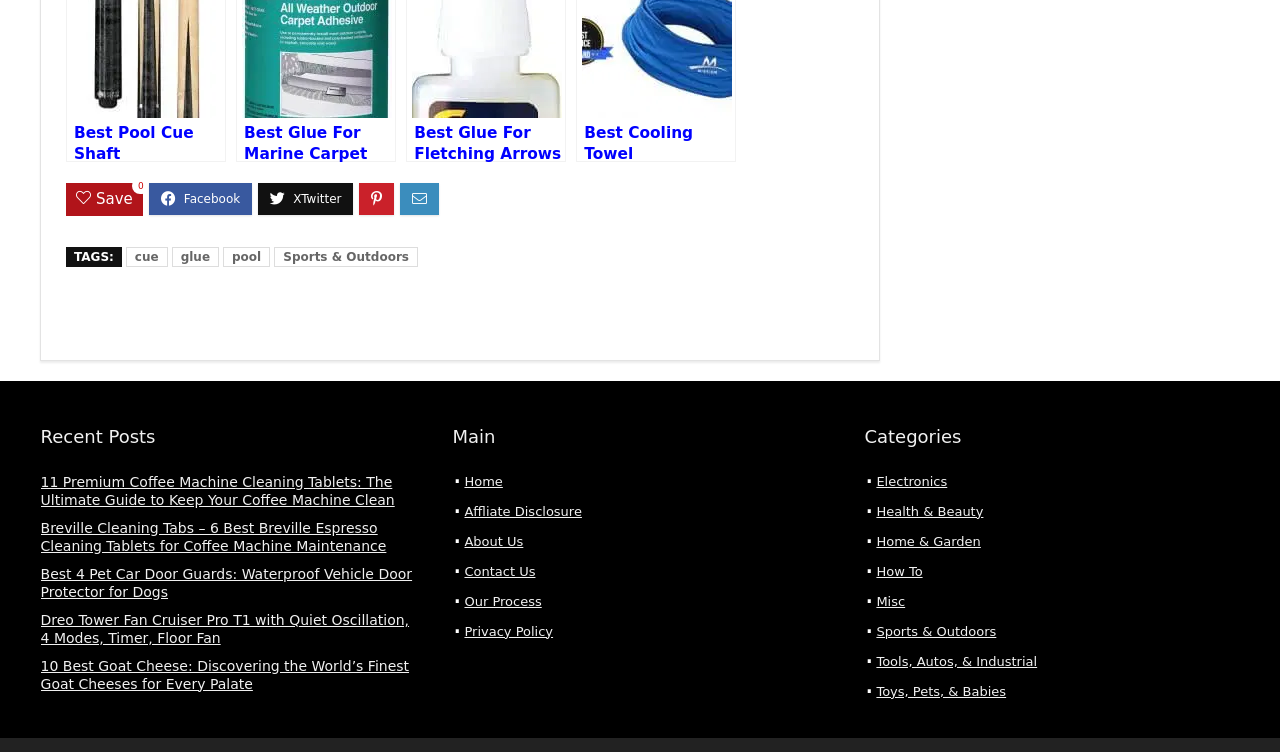Kindly provide the bounding box coordinates of the section you need to click on to fulfill the given instruction: "go to the 'Home' page".

[0.363, 0.63, 0.393, 0.65]